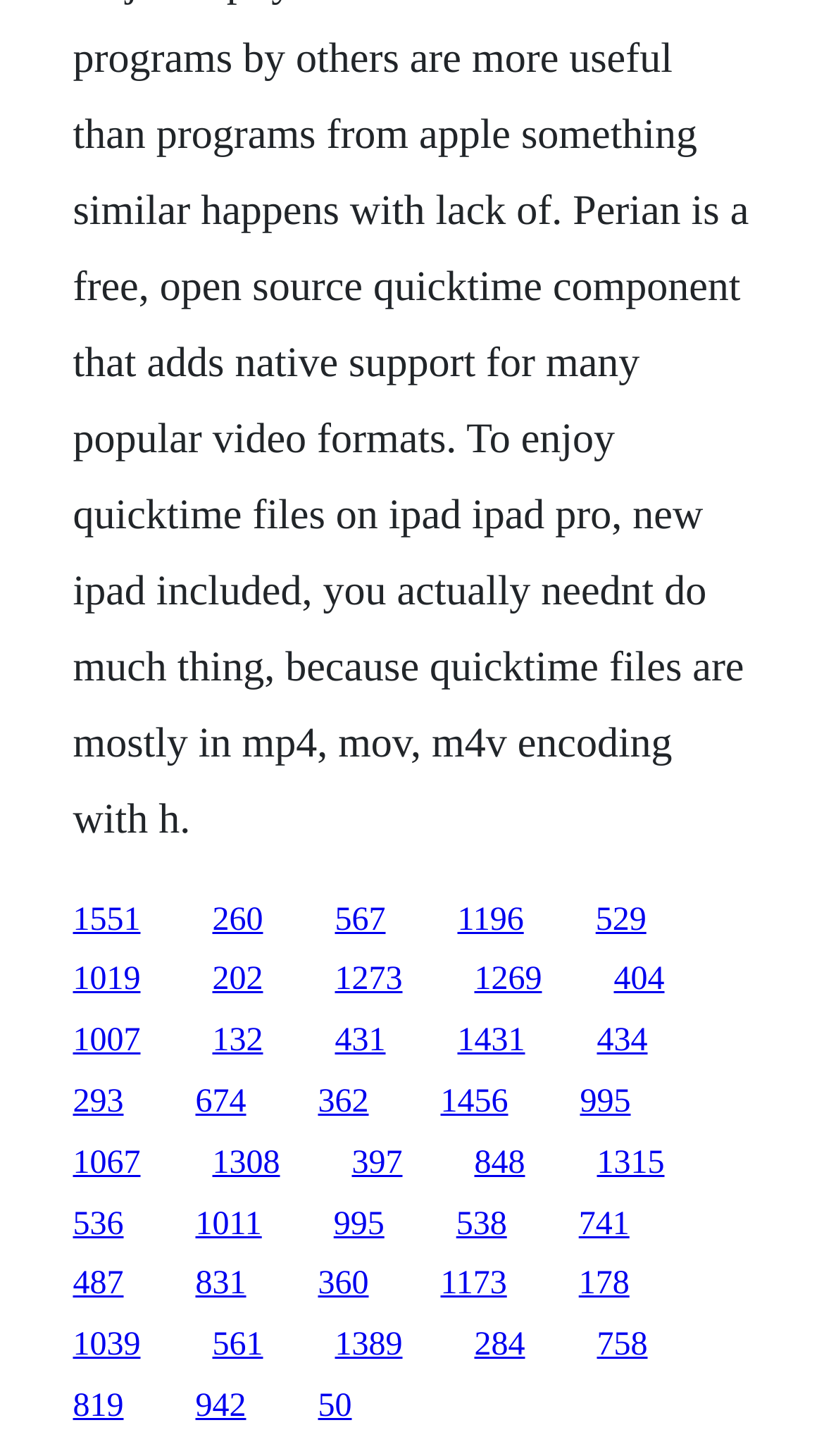Find the bounding box coordinates for the area you need to click to carry out the instruction: "visit the third link". The coordinates should be four float numbers between 0 and 1, indicated as [left, top, right, bottom].

[0.406, 0.619, 0.468, 0.644]